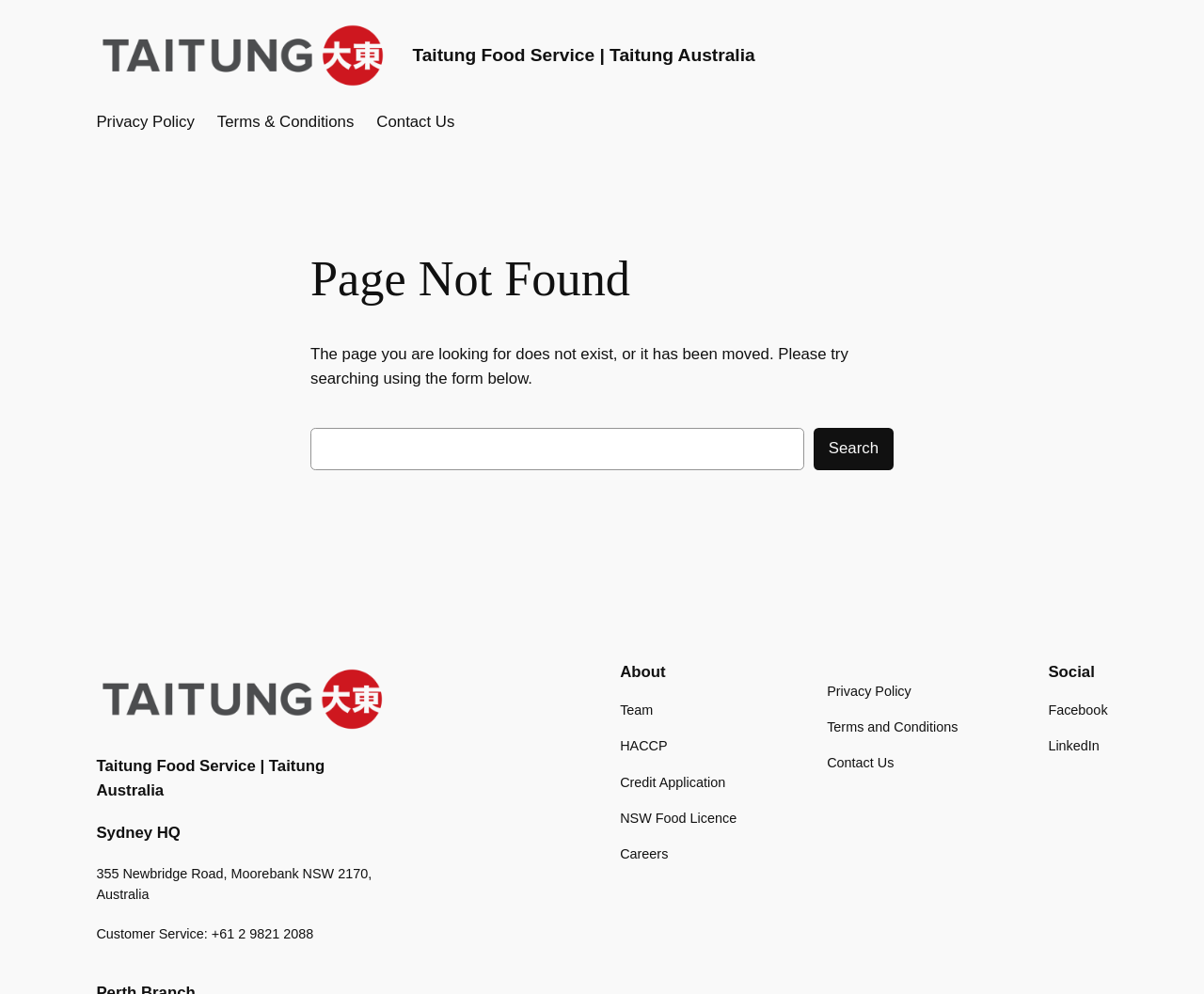Extract the main headline from the webpage and generate its text.

Page Not Found